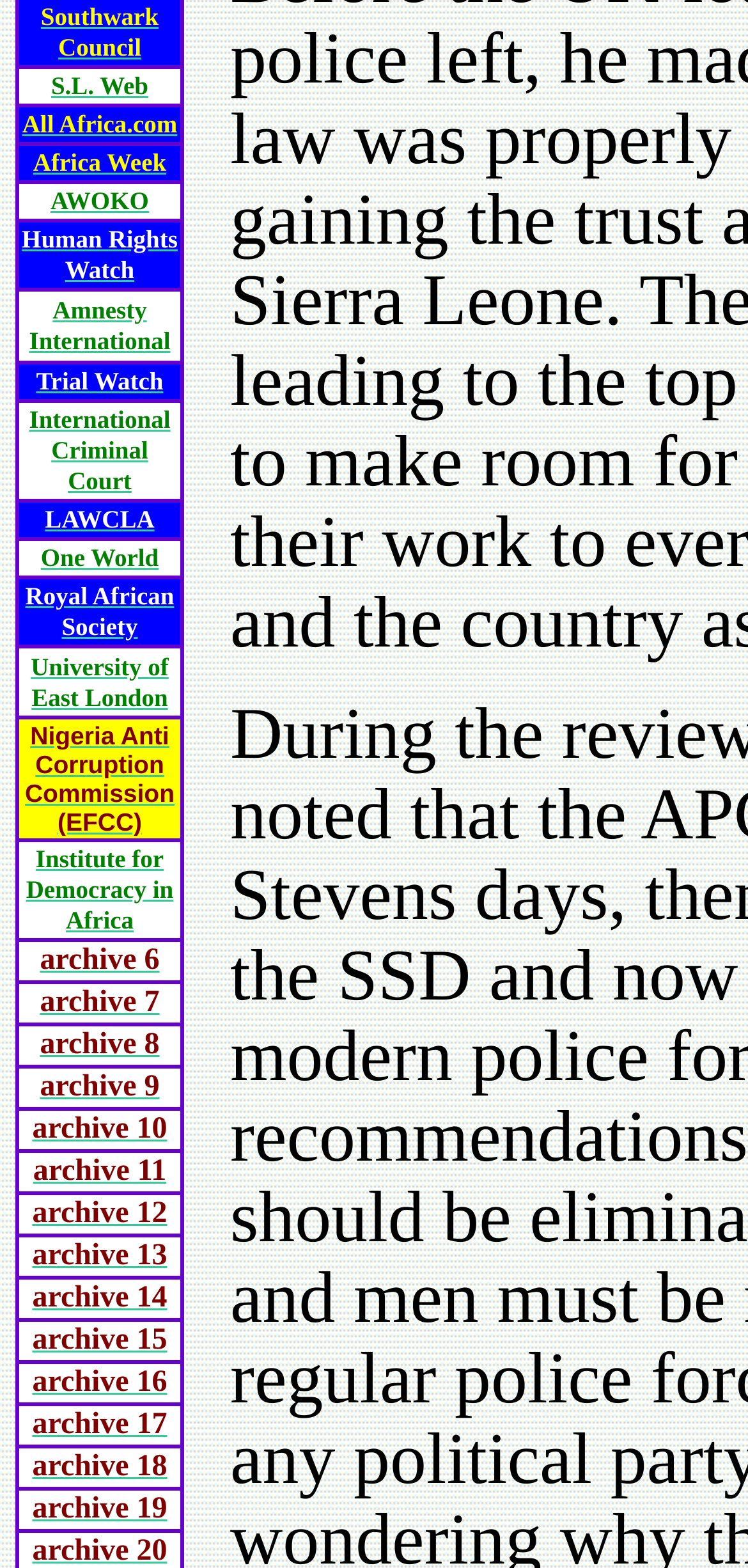From the webpage screenshot, predict the bounding box of the UI element that matches this description: "archive 16".

[0.043, 0.871, 0.224, 0.892]